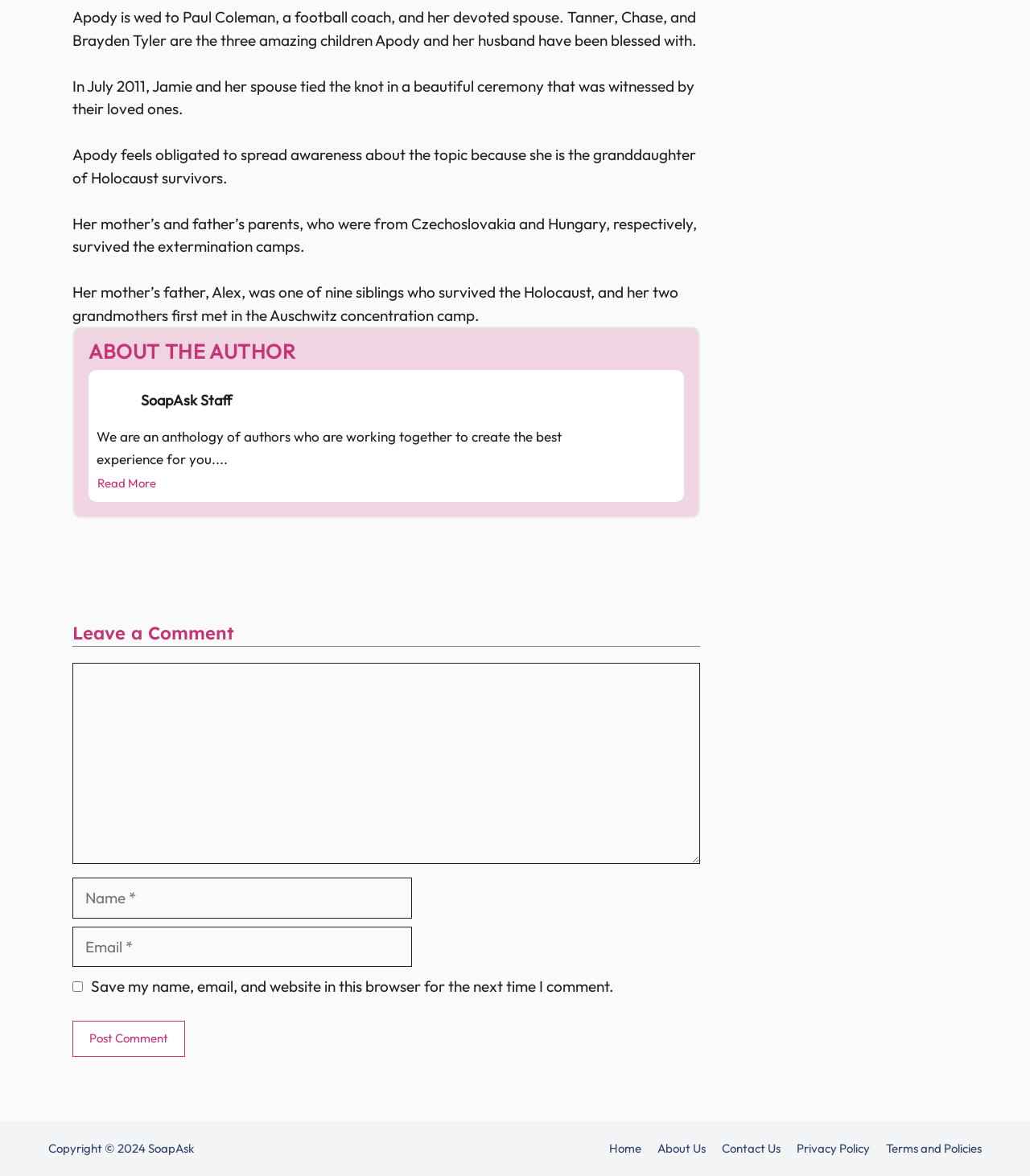Please specify the coordinates of the bounding box for the element that should be clicked to carry out this instruction: "View terms and policies". The coordinates must be four float numbers between 0 and 1, formatted as [left, top, right, bottom].

[0.86, 0.97, 0.953, 0.983]